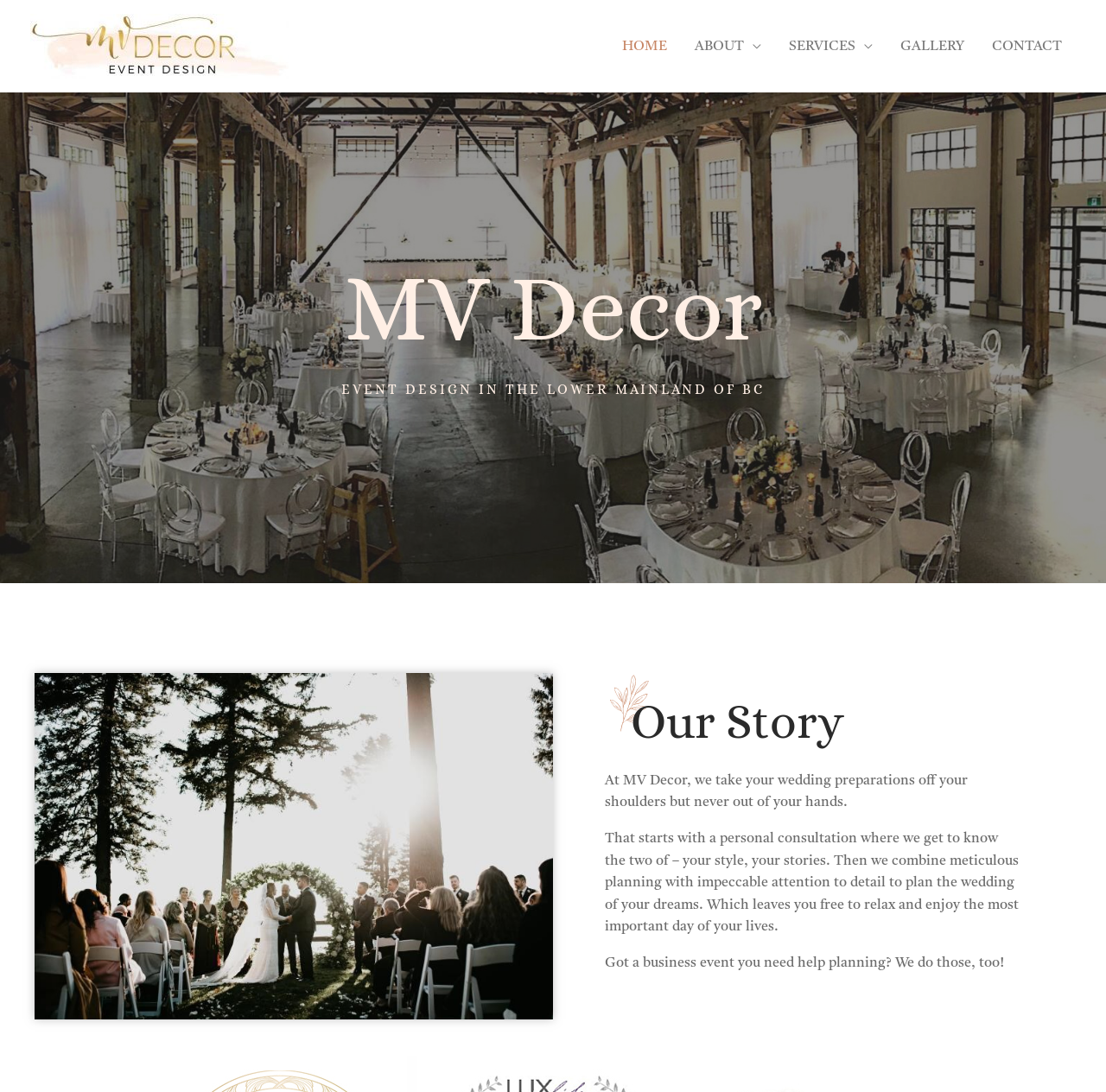Produce an elaborate caption capturing the essence of the webpage.

The webpage is about MV Decor, a Vancouver-based event decor and wedding planning company. At the top left corner, there is a logo image of MV Decor, accompanied by a link with the same name. 

To the right of the logo, there is a navigation menu with five links: HOME, ABOUT, SERVICES, GALLERY, and CONTACT. 

Below the navigation menu, there is a large heading that spans almost the entire width of the page, reading "MV Decor". 

Underneath the heading, there is a smaller heading that reads "EVENT DESIGN IN THE LOWER MAINLAND OF BC". 

Further down, there is another heading that says "Our Story". 

Below the "Our Story" heading, there are three paragraphs of text. The first paragraph reads "At MV Decor, we take your wedding preparations off your shoulders but never out of your hands." The second paragraph explains the company's approach to wedding planning, which involves a personal consultation, meticulous planning, and attention to detail. The third paragraph mentions that the company also plans business events.